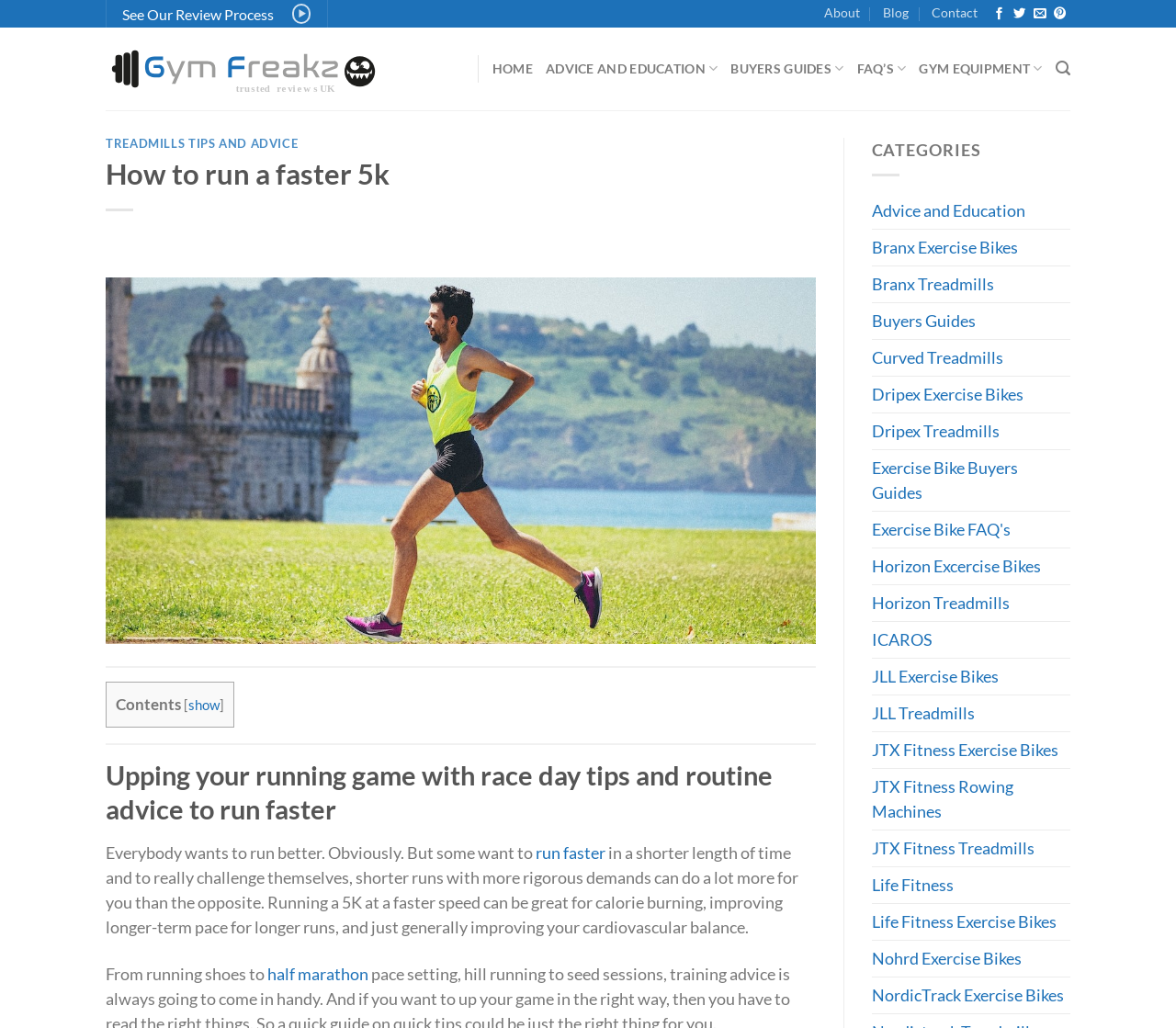Generate a detailed explanation of the webpage's features and information.

This webpage is about running a faster 5K, with a focus on providing tips and advice. At the top, there is a navigation menu with links to "About", "Blog", "Contact", and social media profiles. Below this, there is a prominent header "How to run a faster 5K" with a related image. 

The main content is divided into sections, starting with a heading "Upping your running game with race day tips and routine advice to run faster". This section contains a paragraph of text discussing the benefits of running a 5K at a faster speed, including calorie burning, improving longer-term pace, and cardiovascular balance. 

There are also links to related topics, such as "run faster" and "half marathon". Further down, there is a table of contents with links to various sections of the article. 

On the right-hand side, there is a list of categories, including "Advice and Education", "Buyers Guides", and specific brands of exercise equipment like "Branx Exercise Bikes" and "JLL Treadmills". 

Throughout the page, there are several calls-to-action, such as "See Our Review Process" and "Follow on Facebook", as well as a search bar at the top right corner.